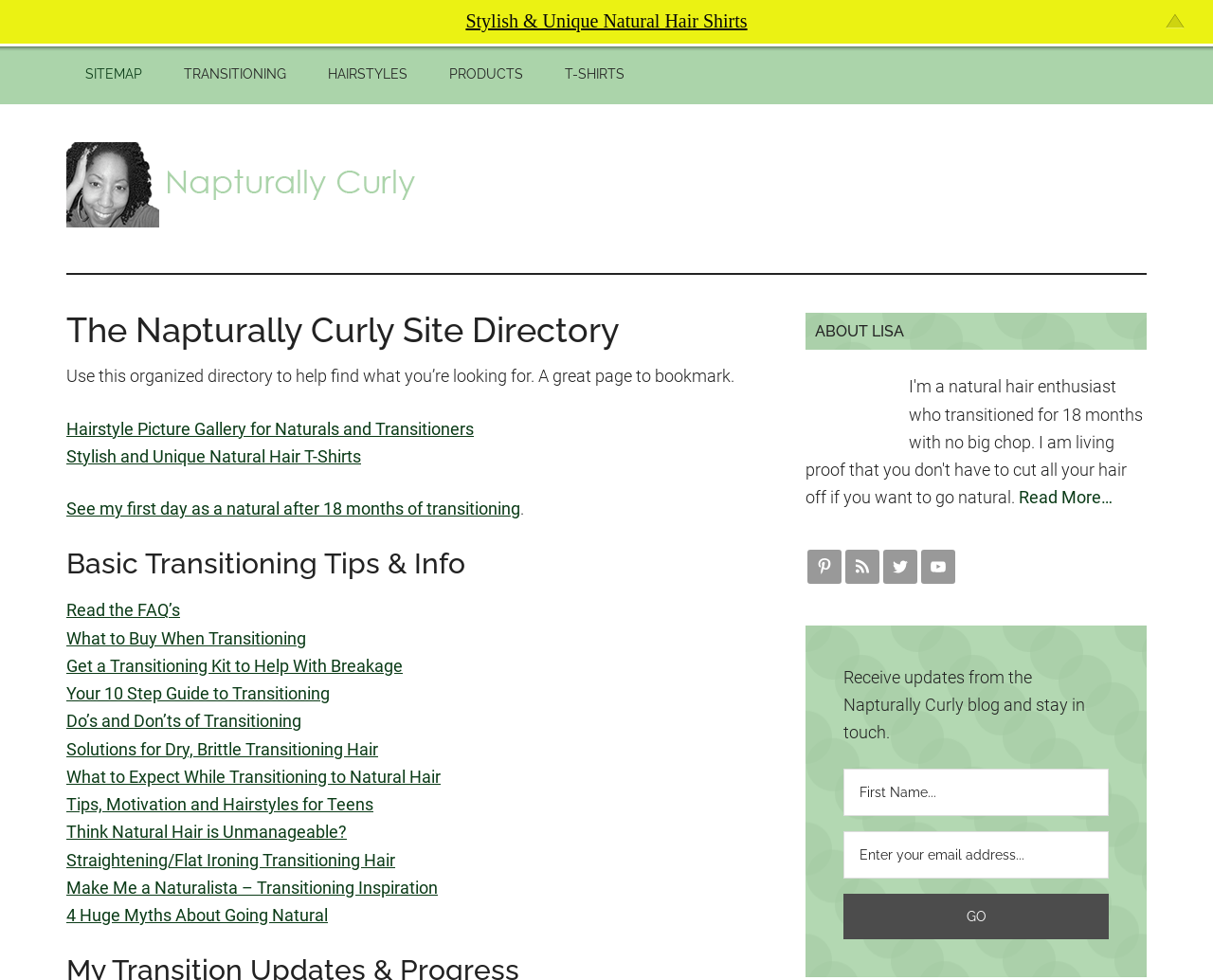Using floating point numbers between 0 and 1, provide the bounding box coordinates in the format (top-left x, top-left y, bottom-right x, bottom-right y). Locate the UI element described here: aria-label="First Name..." name="name" placeholder="First Name..."

[0.695, 0.785, 0.914, 0.833]